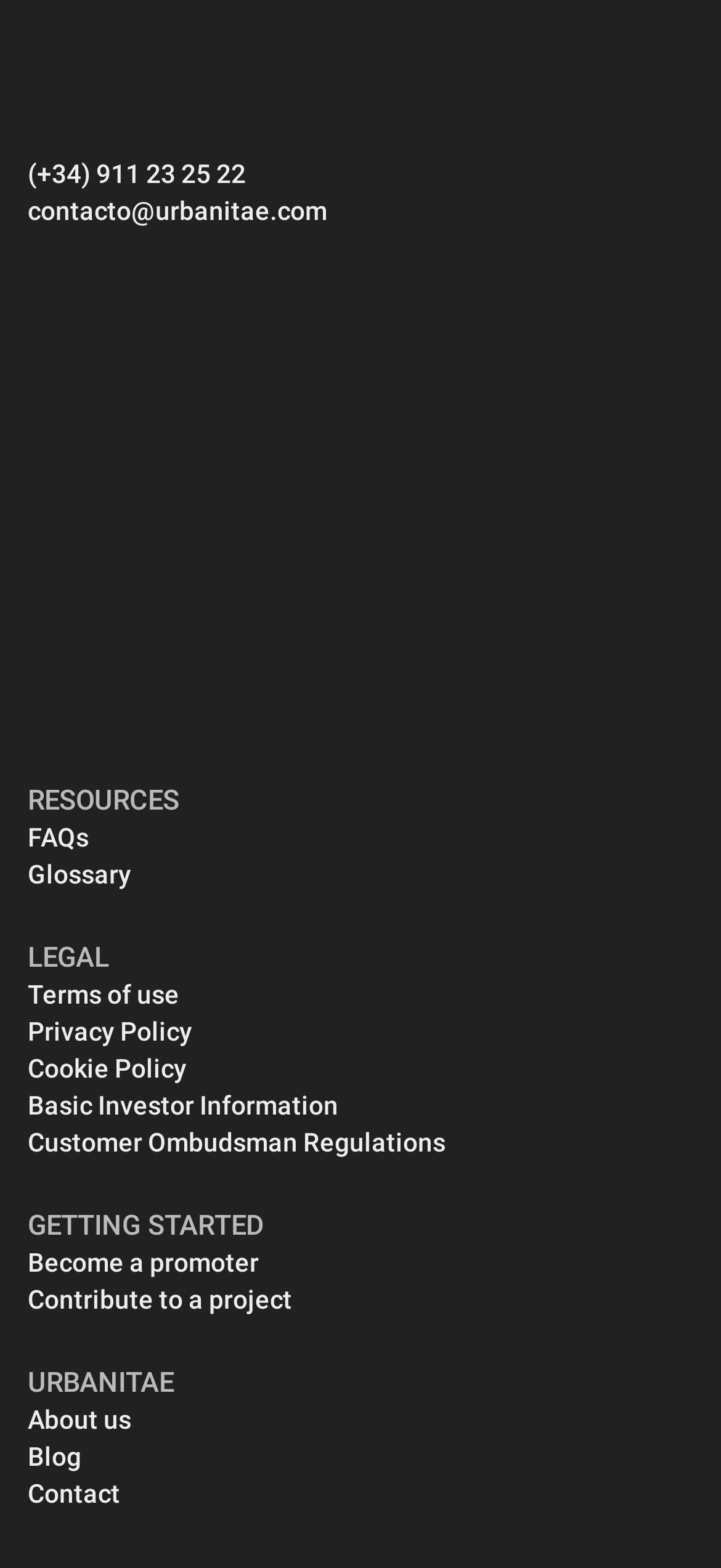Determine the bounding box coordinates of the region that needs to be clicked to achieve the task: "Contact us".

[0.038, 0.943, 0.167, 0.962]